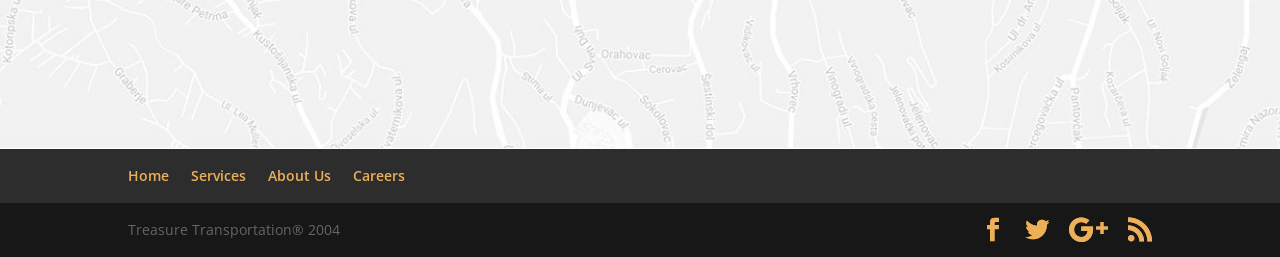Identify the bounding box coordinates of the region I need to click to complete this instruction: "Click the first social media link".

[0.766, 0.849, 0.785, 0.945]